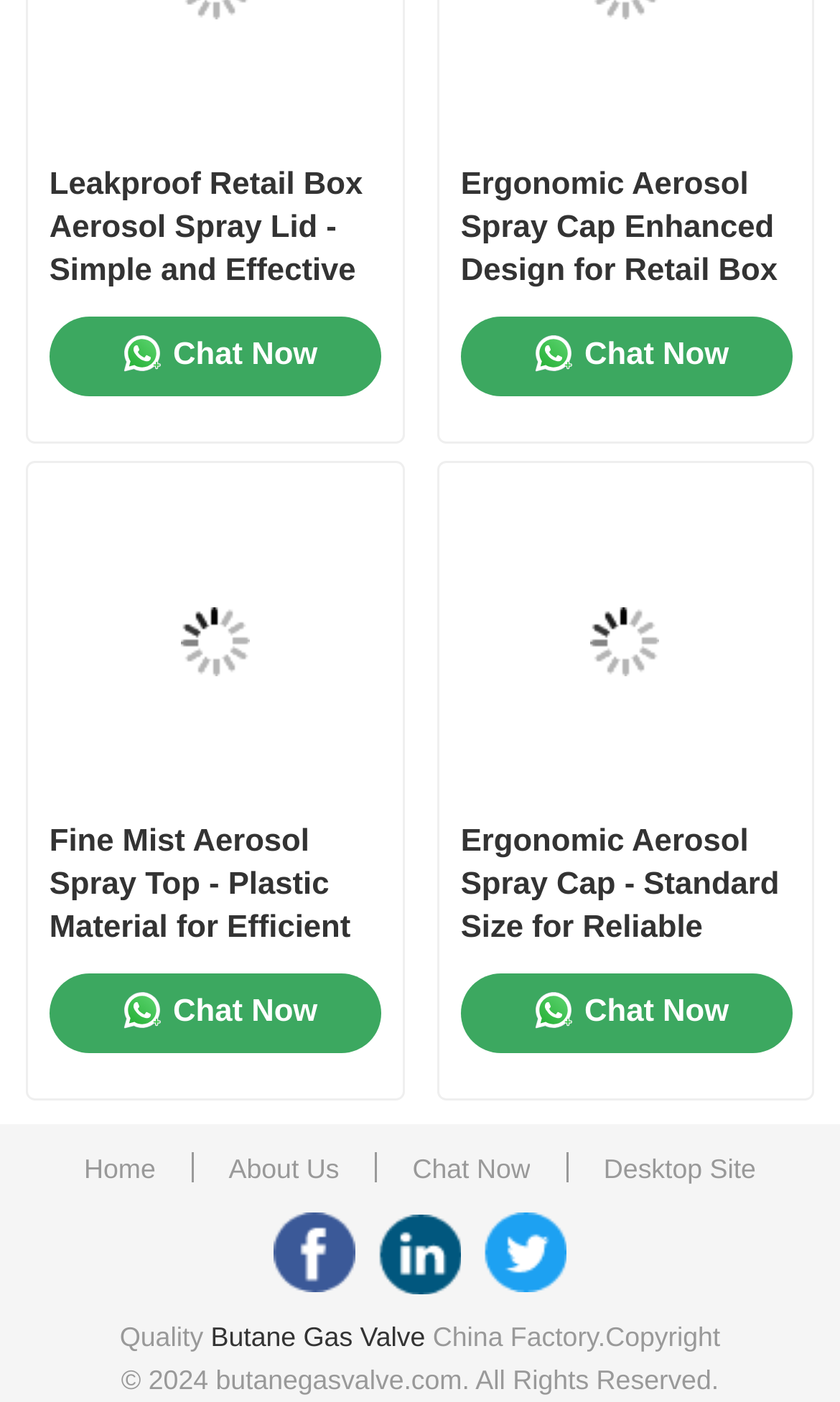Determine the bounding box of the UI element mentioned here: "Butane Gas Valve". The coordinates must be in the format [left, top, right, bottom] with values ranging from 0 to 1.

[0.251, 0.943, 0.506, 0.965]